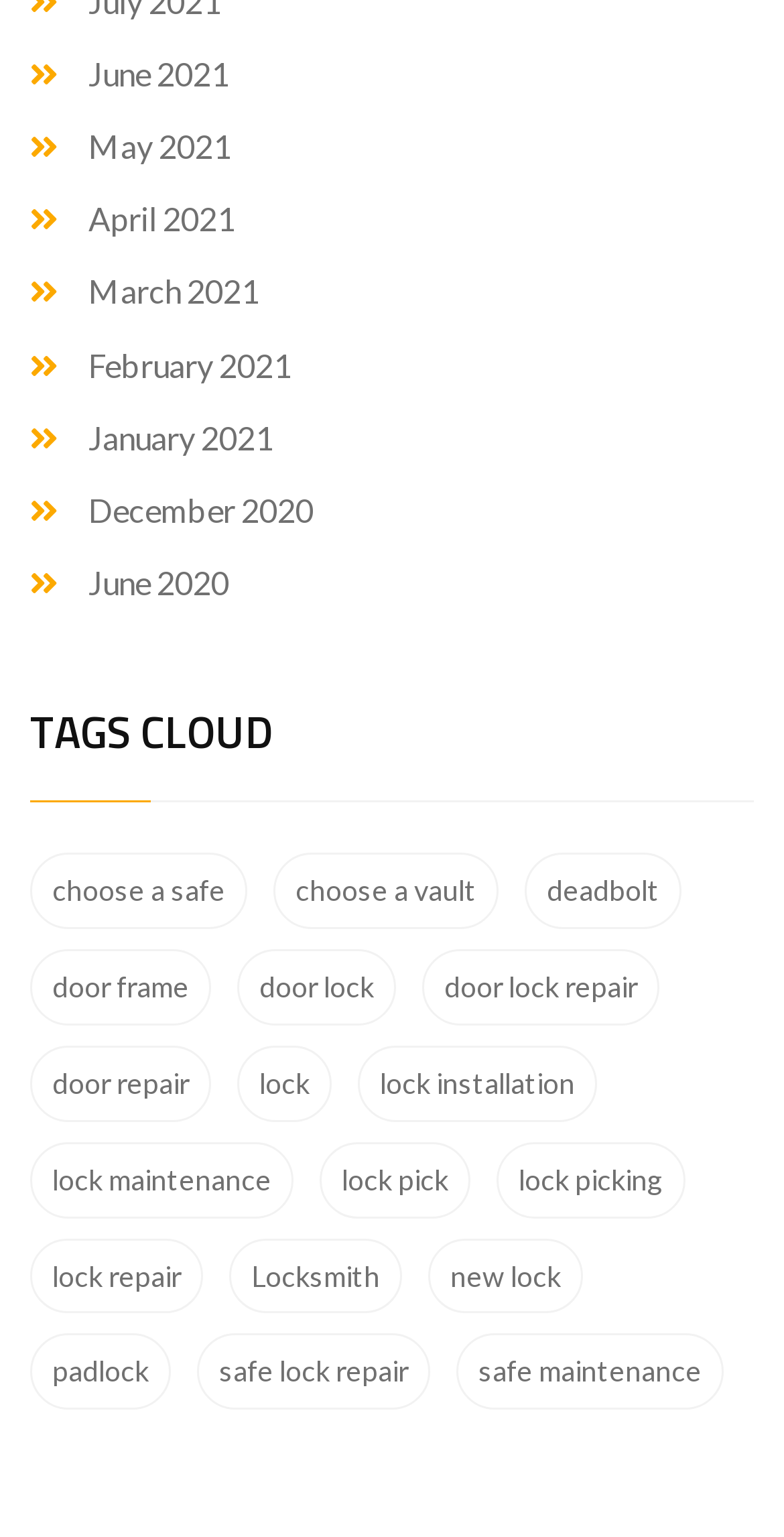Using the provided element description: "new lock", determine the bounding box coordinates of the corresponding UI element in the screenshot.

[0.546, 0.805, 0.744, 0.855]